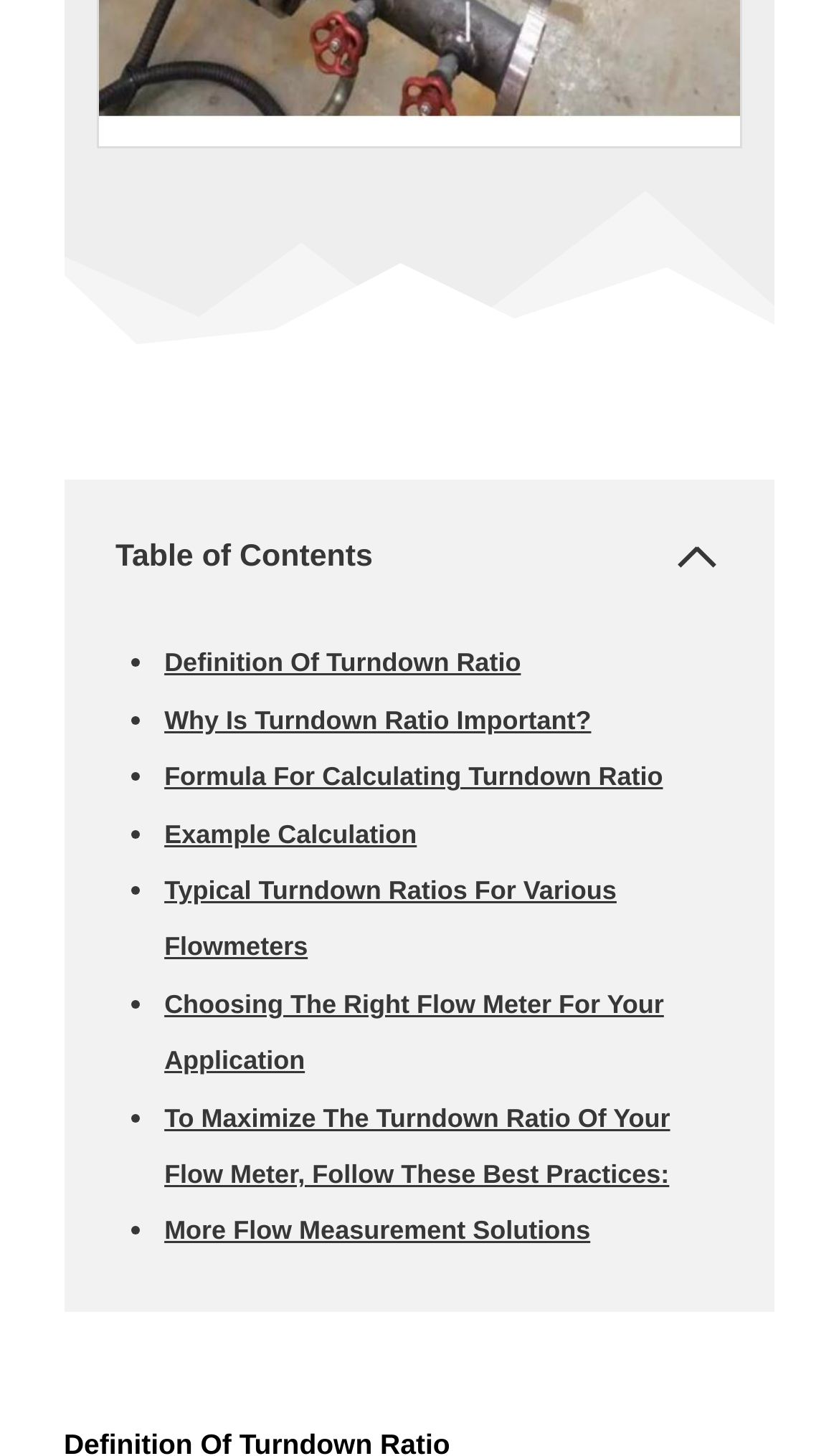Locate the bounding box coordinates of the area that needs to be clicked to fulfill the following instruction: "Learn about 'Sleeve gastrectomy in Turkey'". The coordinates should be in the format of four float numbers between 0 and 1, namely [left, top, right, bottom].

None